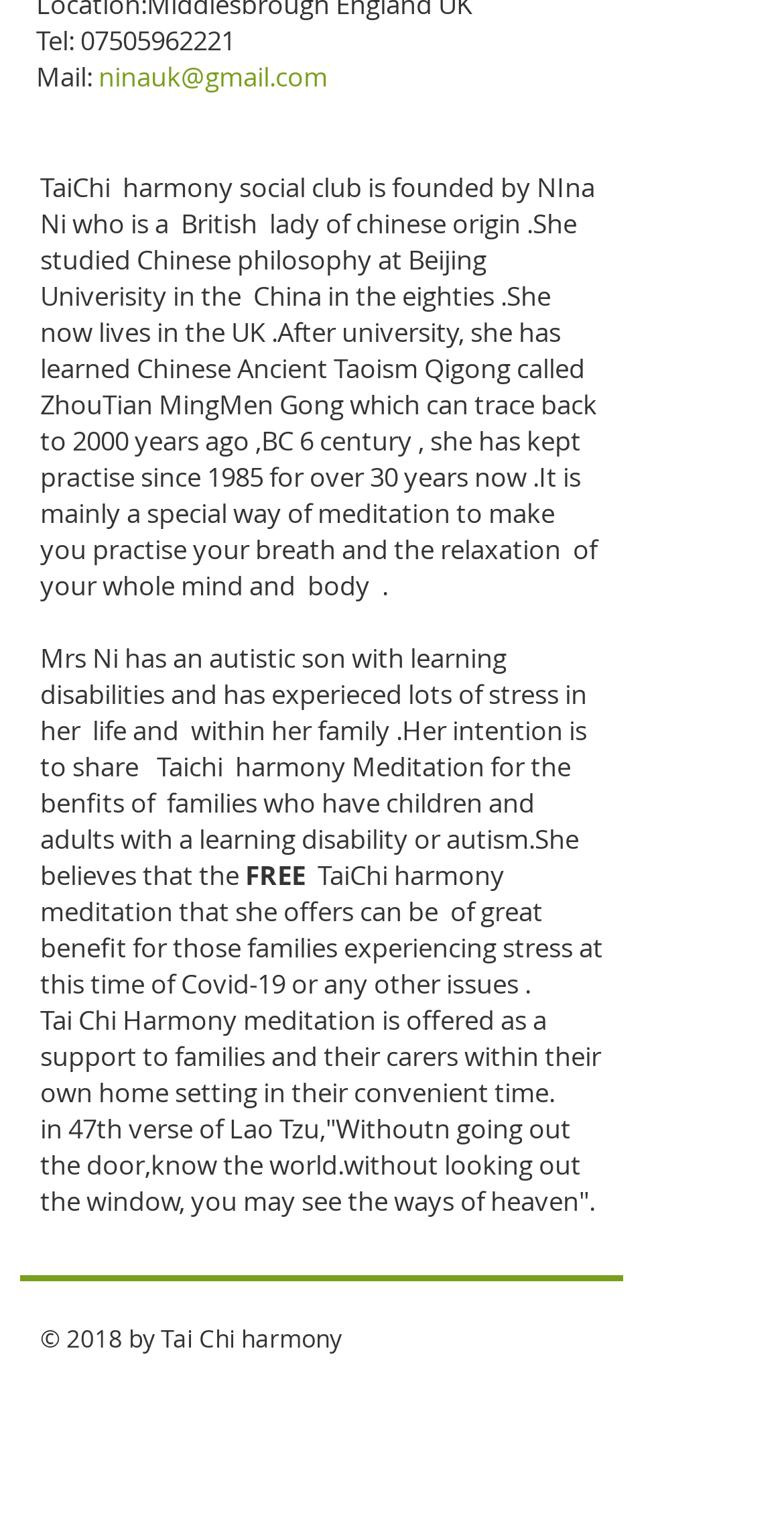Given the element description "aria-label="Tai chi health living club"" in the screenshot, predict the bounding box coordinates of that UI element.

[0.487, 0.895, 0.577, 0.94]